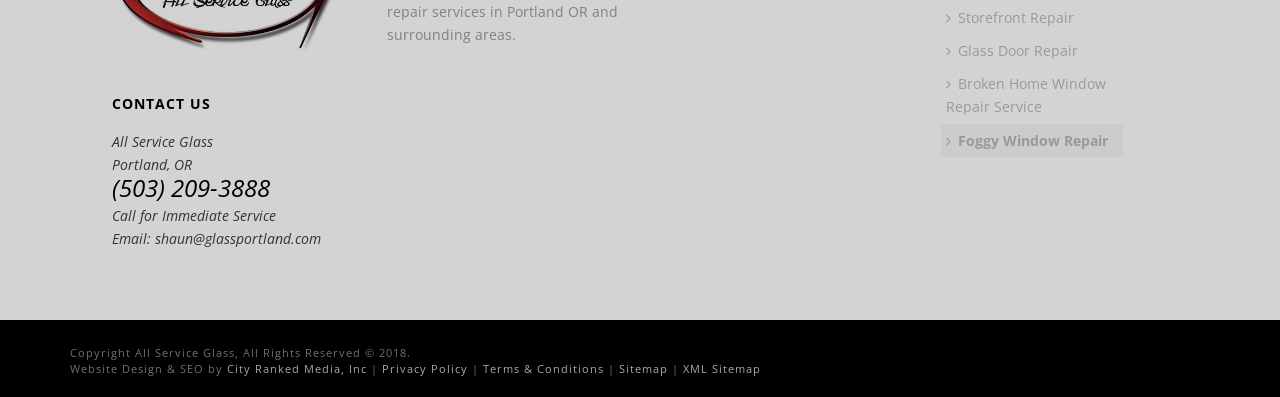Extract the bounding box coordinates for the UI element described by the text: "City Ranked Media, Inc". The coordinates should be in the form of [left, top, right, bottom] with values between 0 and 1.

[0.177, 0.909, 0.287, 0.947]